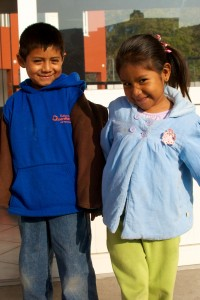What color are the girl's pants?
From the image, respond with a single word or phrase.

Green